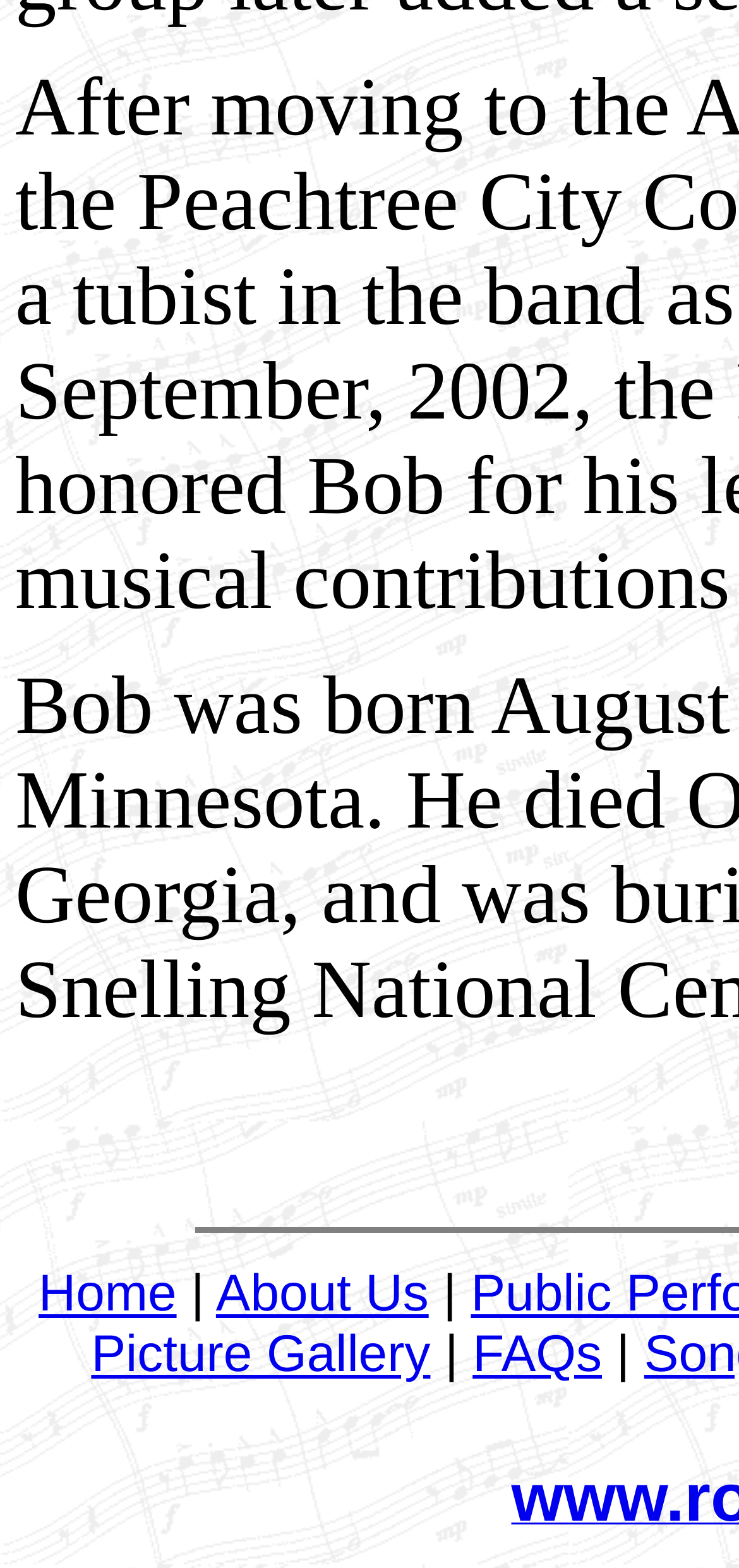Ascertain the bounding box coordinates for the UI element detailed here: "Home". The coordinates should be provided as [left, top, right, bottom] with each value being a float between 0 and 1.

[0.052, 0.805, 0.239, 0.843]